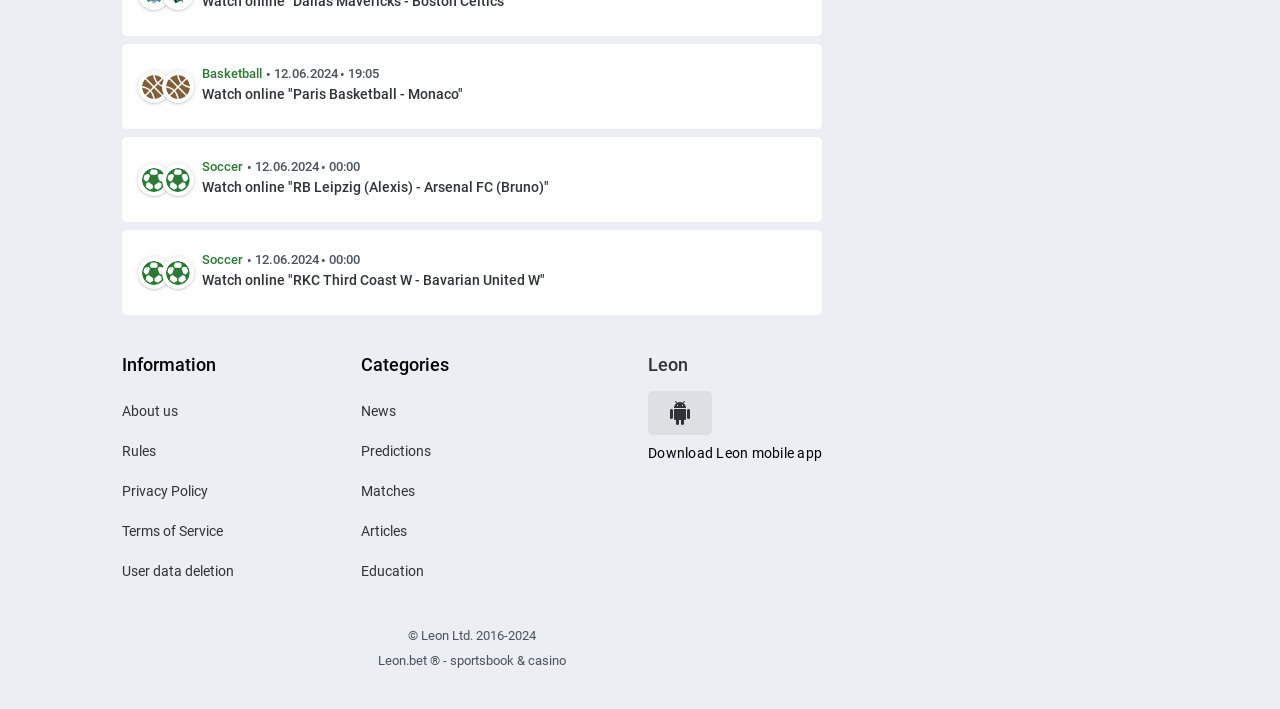Please find the bounding box for the UI element described by: "Education".

[0.282, 0.794, 0.456, 0.817]